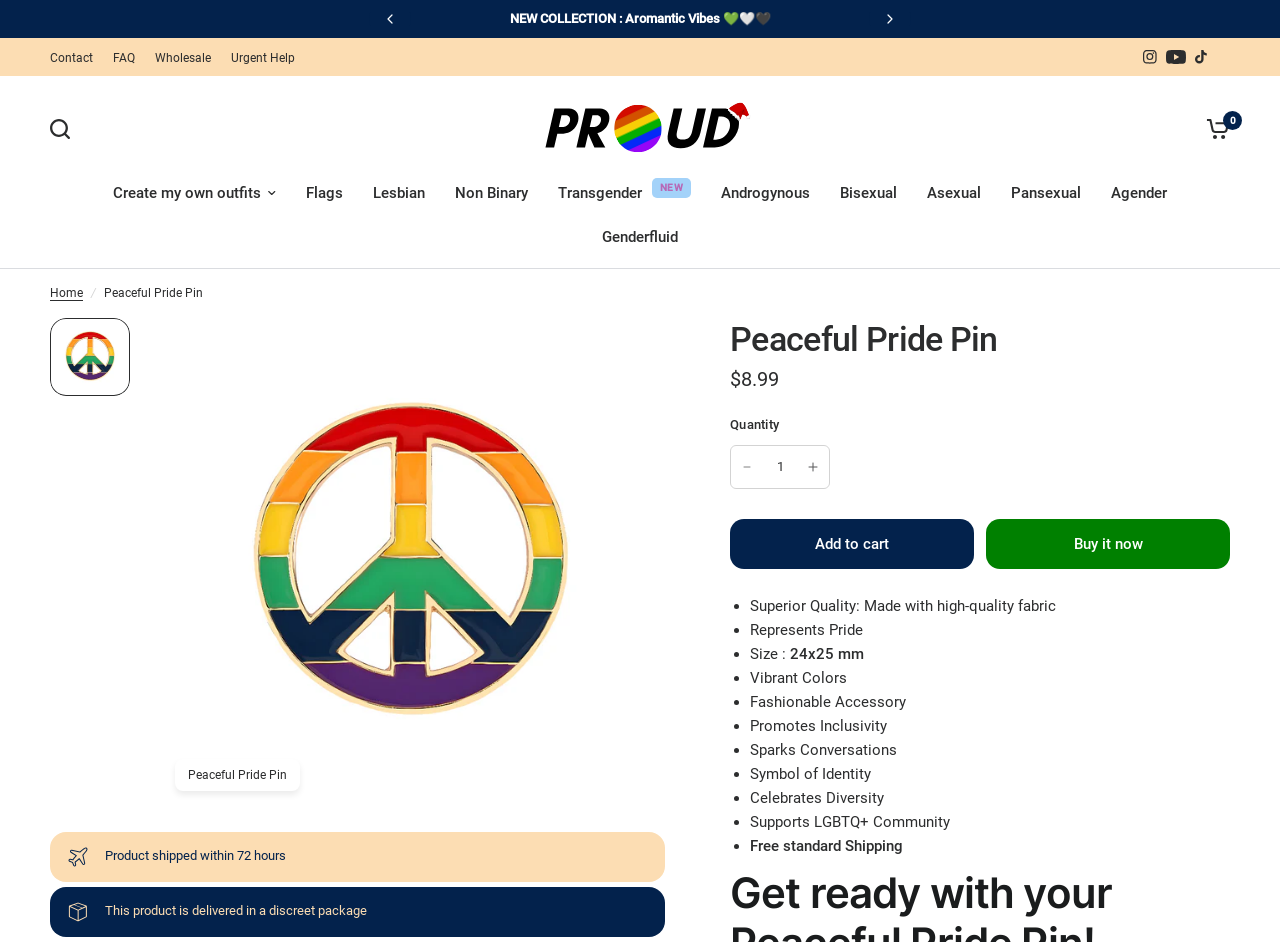What is the shipping policy for this product?
Refer to the image and respond with a one-word or short-phrase answer.

Free standard Shipping